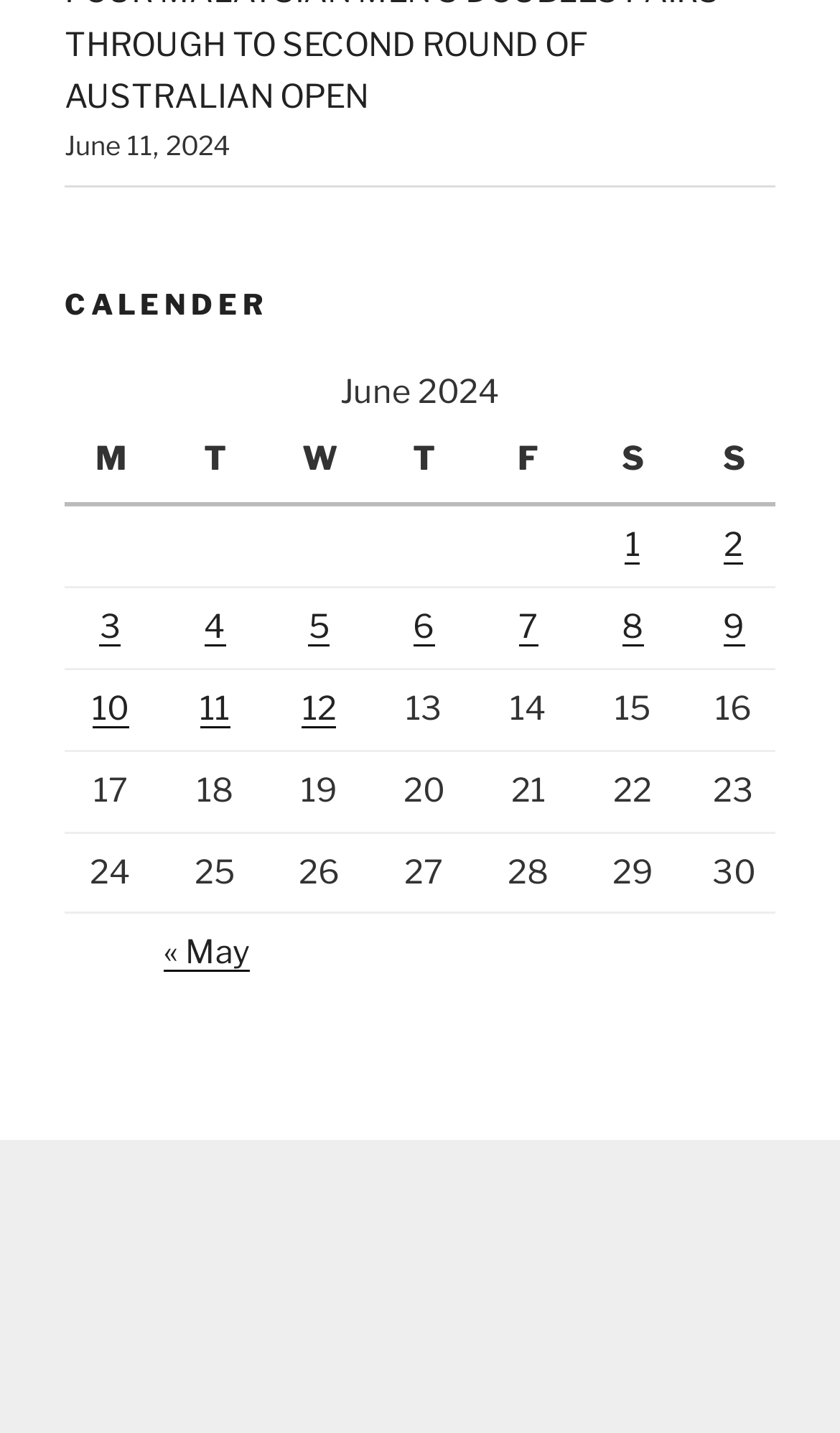Please locate the bounding box coordinates of the element's region that needs to be clicked to follow the instruction: "View posts published on June 1, 2024". The bounding box coordinates should be provided as four float numbers between 0 and 1, i.e., [left, top, right, bottom].

[0.744, 0.367, 0.762, 0.394]